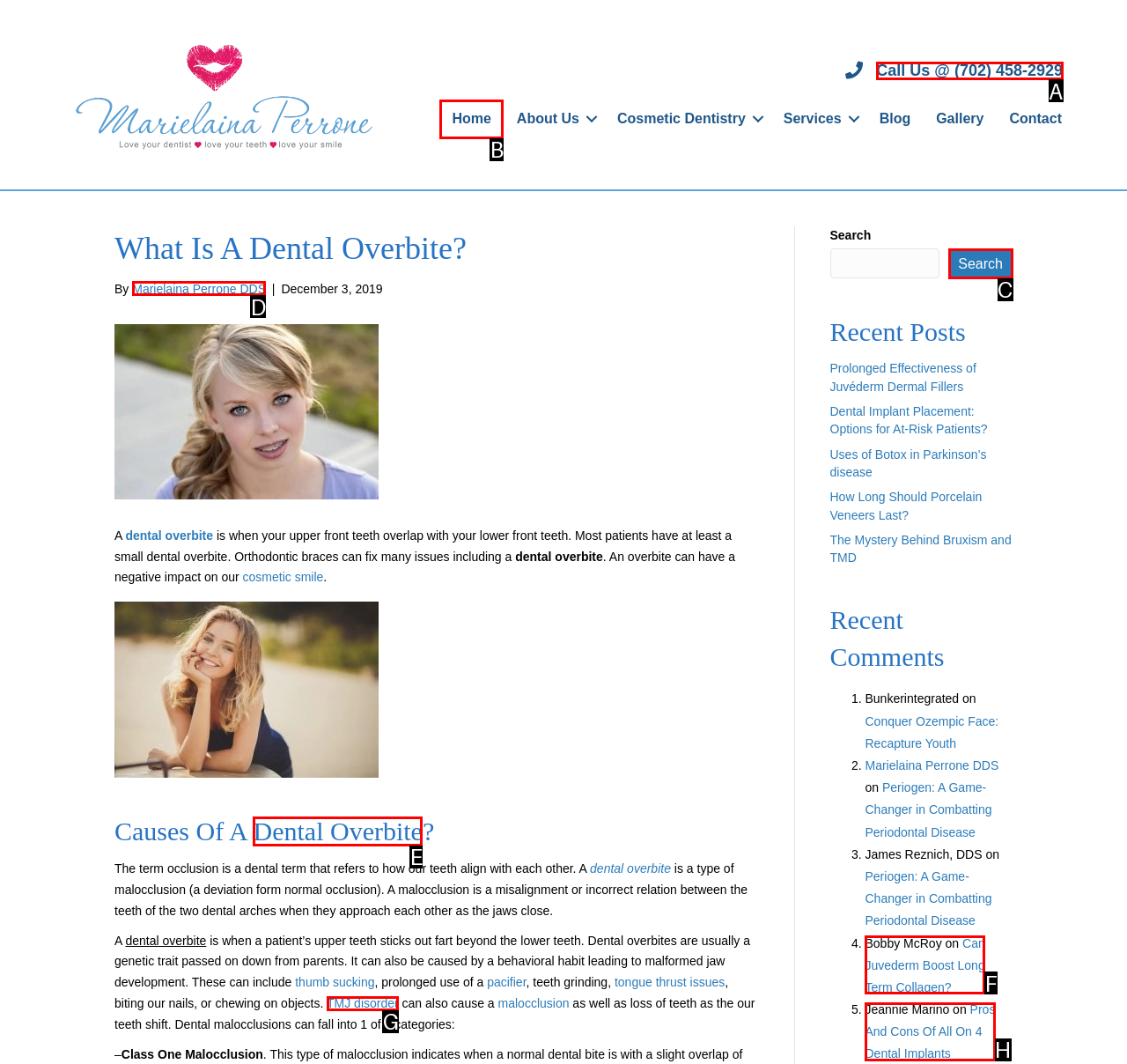What option should you select to complete this task: Click the 'Call Us @ (702) 458-2929' link? Indicate your answer by providing the letter only.

A